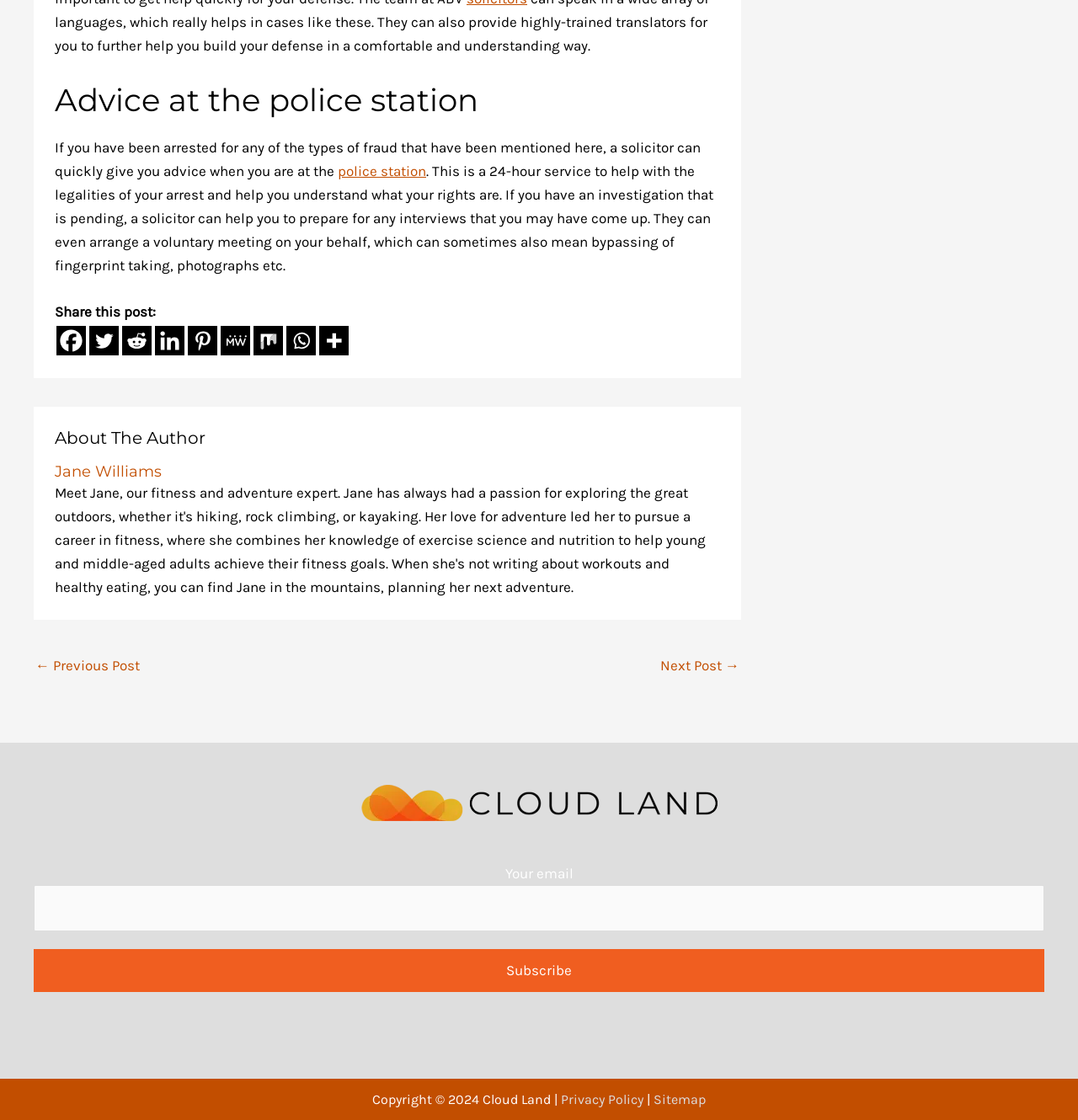Determine the bounding box coordinates for the HTML element described here: "aria-label="Linkedin" title="Linkedin"".

[0.144, 0.291, 0.171, 0.317]